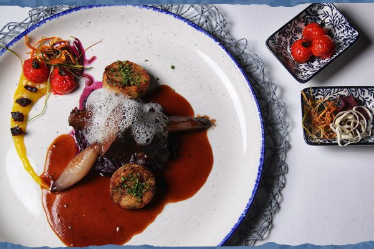Describe the image with as much detail as possible.

The image showcases an artfully presented dish, featuring tender meat adorned with a rich, glossy sauce. Accompanying the meat are two perfectly seared patties, possibly made from seafood or vegetable, providing a contrast in texture. A delicate foam adds an elegant touch to the presentation, enhancing the dish's sophistication. 

Brightly colored garnishes, including grilled vegetables and vibrant cherry tomatoes, lend visual interest and balance to the plate. A vibrant yellow puree, artfully swirled alongside the meat, adds a pop of color, while the skillfully arranged items suggest a focus on both flavor and aesthetic appeal.

In the background, small dishes hold additional elements, likely garnishes or complementary sides, demonstrating a thoughtful culmination of flavors designed to impress and delight the diner. This image captures a moment of culinary artistry from the kitchen of the Fischer und Lustig restaurant in Berlin's Nikolaiviertel, highlighting the establishment's attention to detail and commitment to an exquisite dining experience.